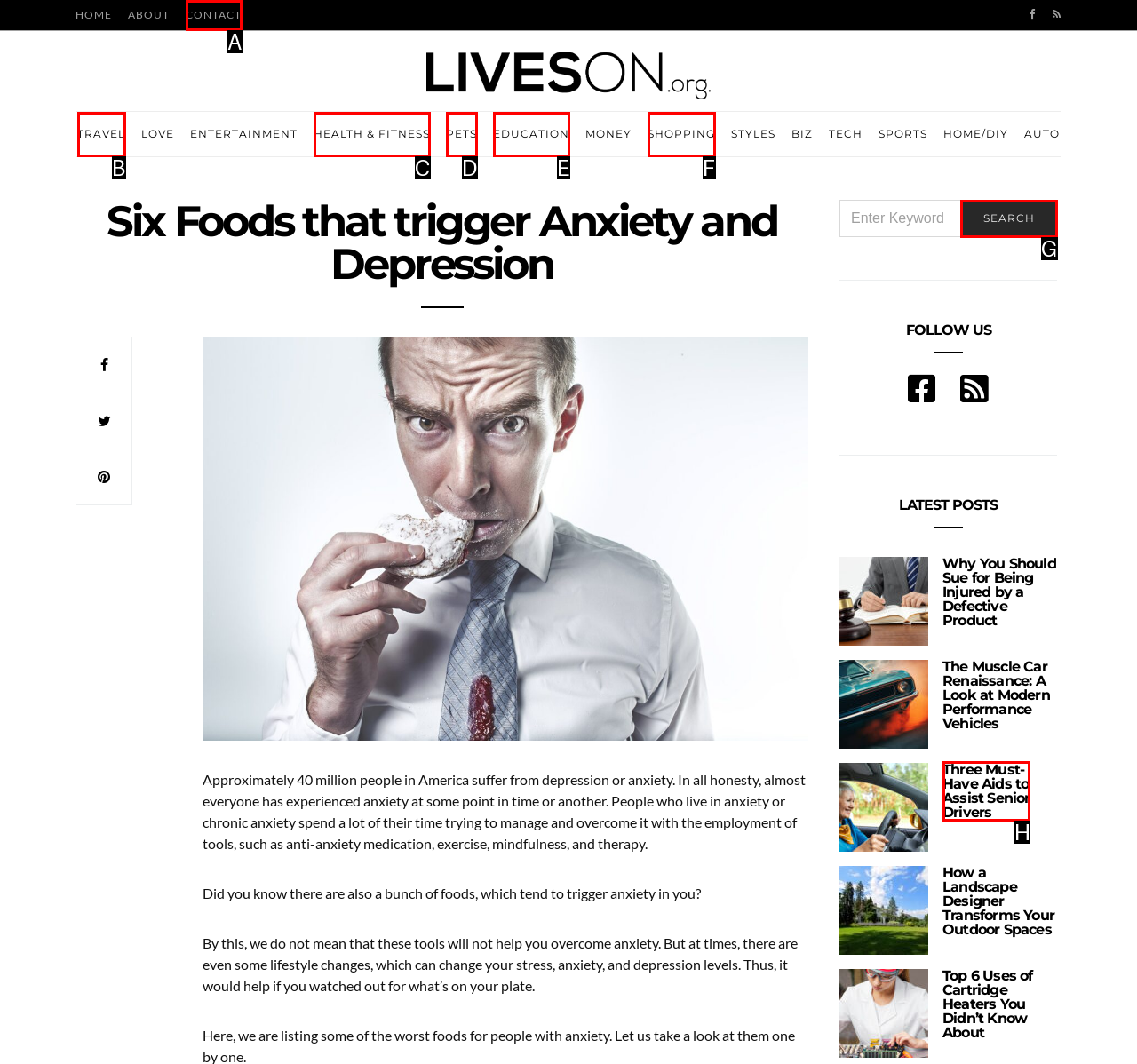Select the proper HTML element to perform the given task: Click on the SEARCH button Answer with the corresponding letter from the provided choices.

G